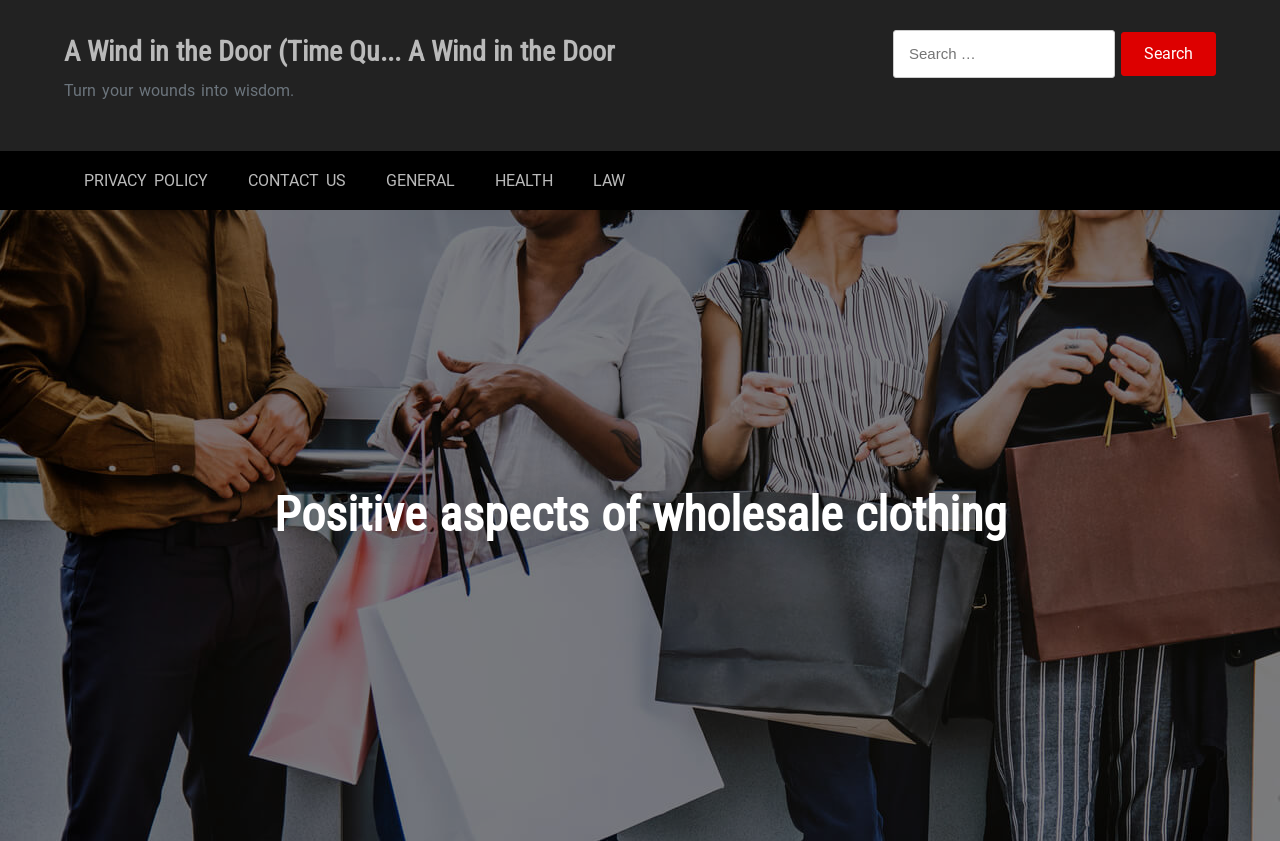Examine the screenshot and answer the question in as much detail as possible: What is the quote displayed on the webpage?

I found the quote 'Turn your wounds into wisdom.' on the webpage, which is displayed as a static text element with a bounding box coordinate of [0.05, 0.096, 0.23, 0.119].